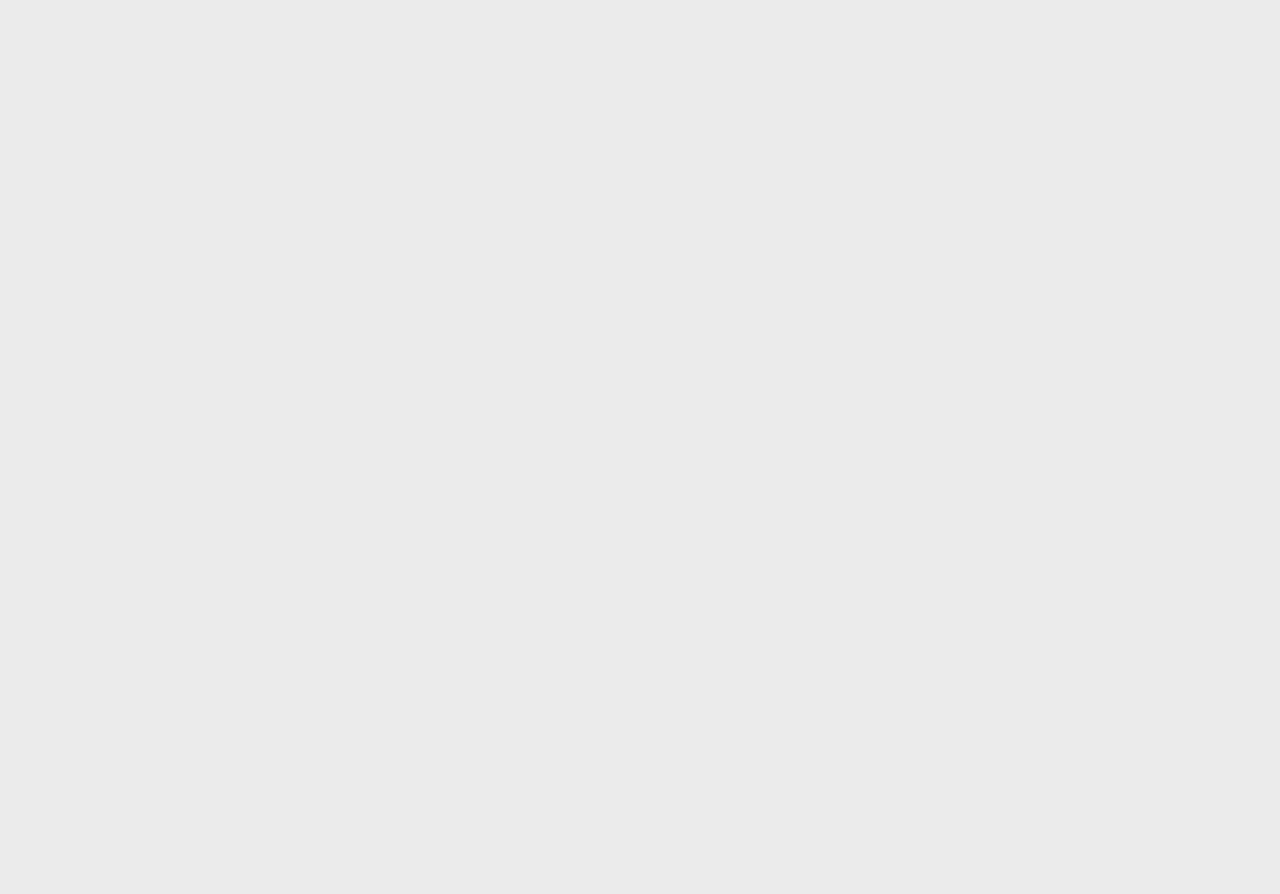Given the element description Submit A List, specify the bounding box coordinates of the corresponding UI element in the format (top-left x, top-left y, bottom-right x, bottom-right y). All values must be between 0 and 1.

[0.558, 0.947, 0.632, 0.966]